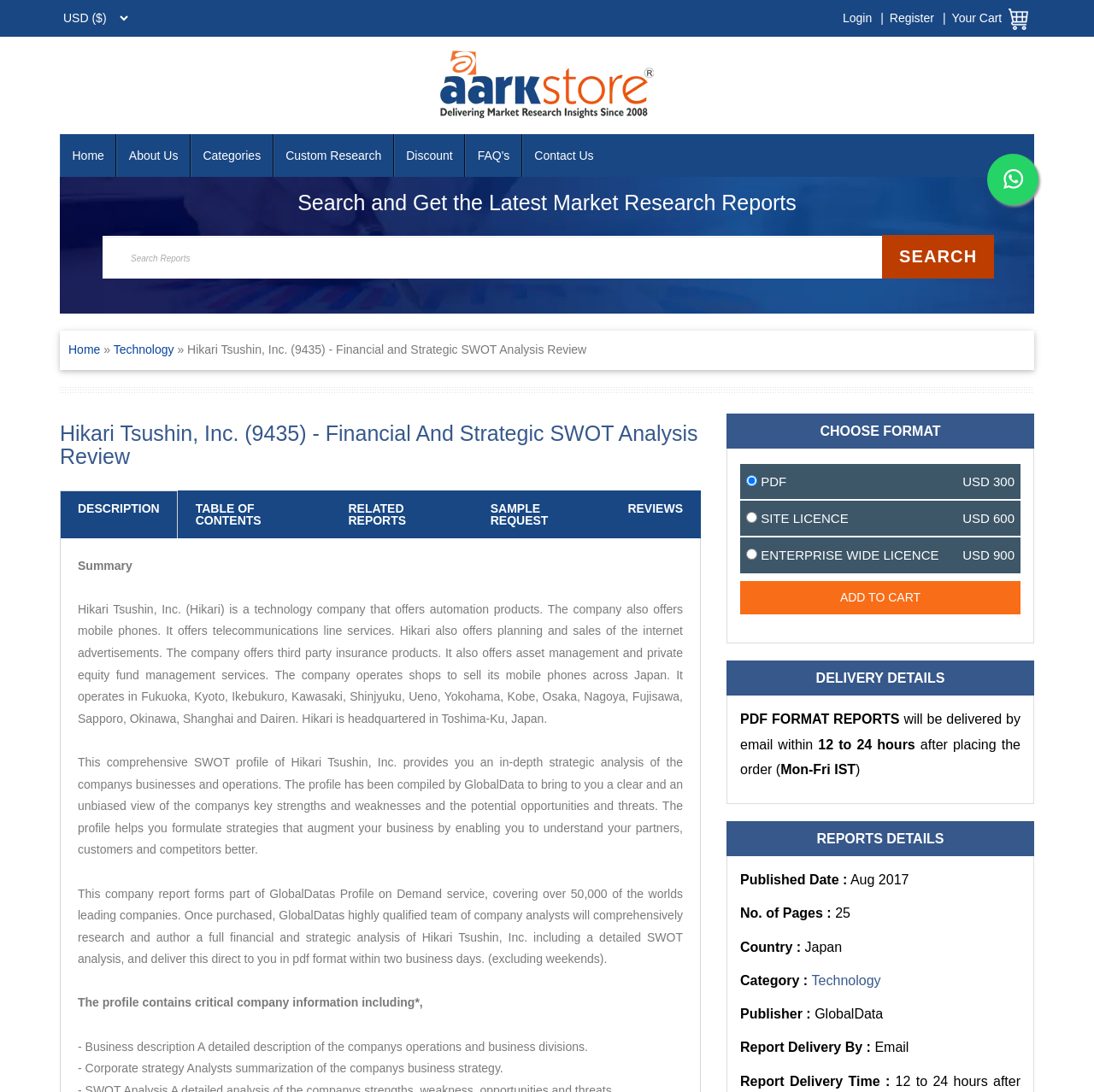Please identify the bounding box coordinates of the element I need to click to follow this instruction: "View your cart".

[0.87, 0.01, 0.916, 0.023]